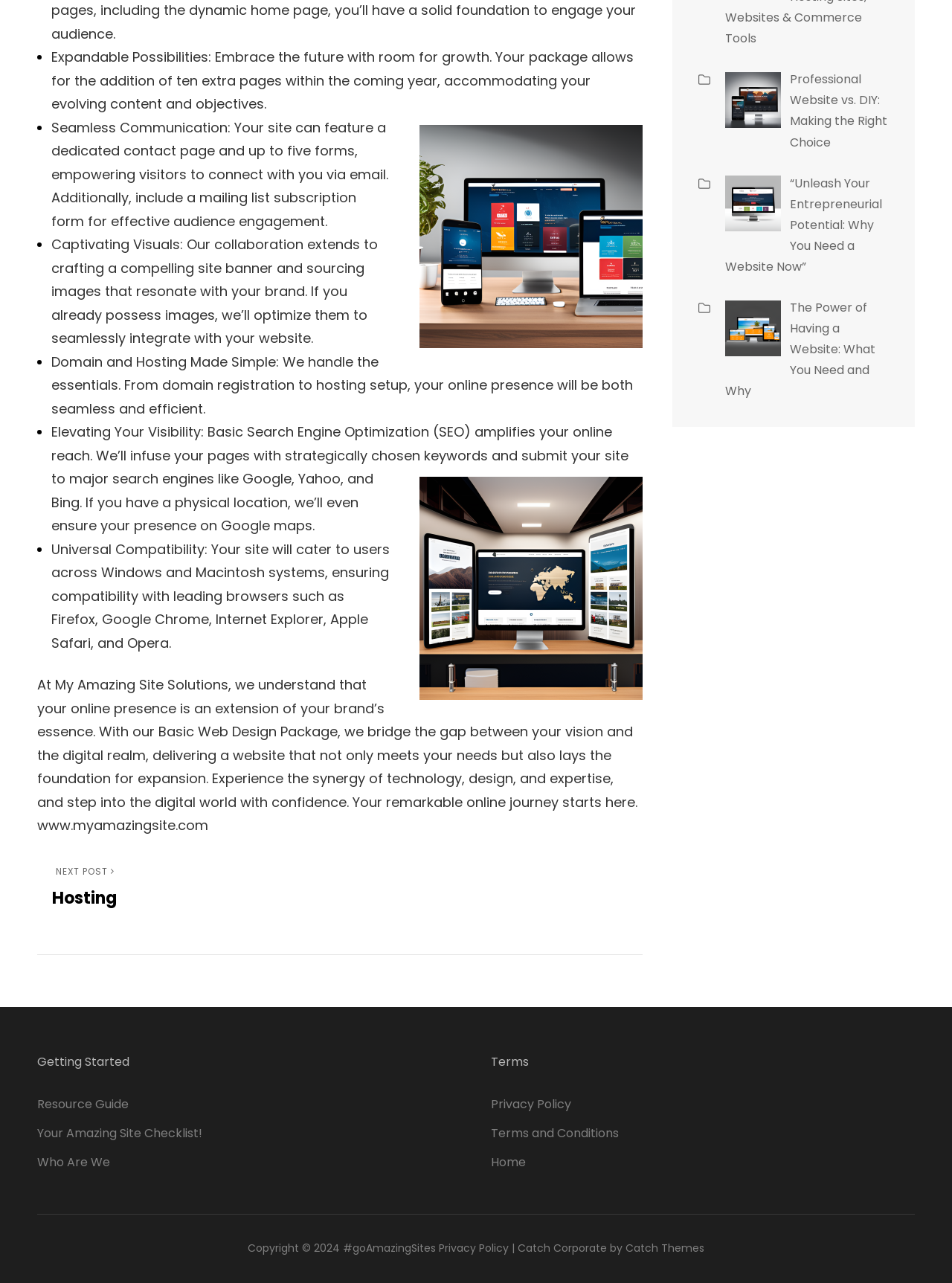What is the purpose of the 'Getting Started' section?
Using the information from the image, provide a comprehensive answer to the question.

The 'Getting Started' section appears to provide resources for users, including a Resource Guide, a checklist, and information about the company, to help them get started with their website.